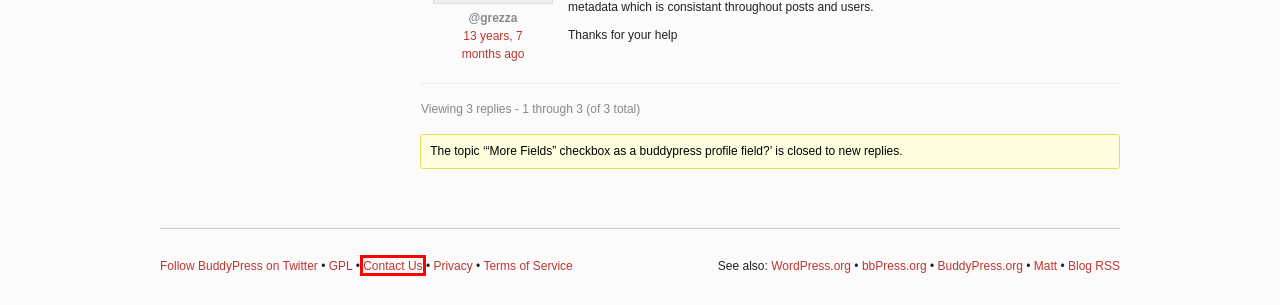Examine the screenshot of a webpage with a red bounding box around a specific UI element. Identify which webpage description best matches the new webpage that appears after clicking the element in the red bounding box. Here are the candidates:
A. Topic Tag: more fields · BuddyPress.org
B. Participate and Contribute · BuddyPress Codex
C. Topic Tag: checkbox · BuddyPress.org
D. bbPress.org
E. Contact · BuddyPress.org
F. WordPress.org Login | WordPress.org English
G. Privacy – WordPress.org
H. Philosophy · BuddyPress.org

E